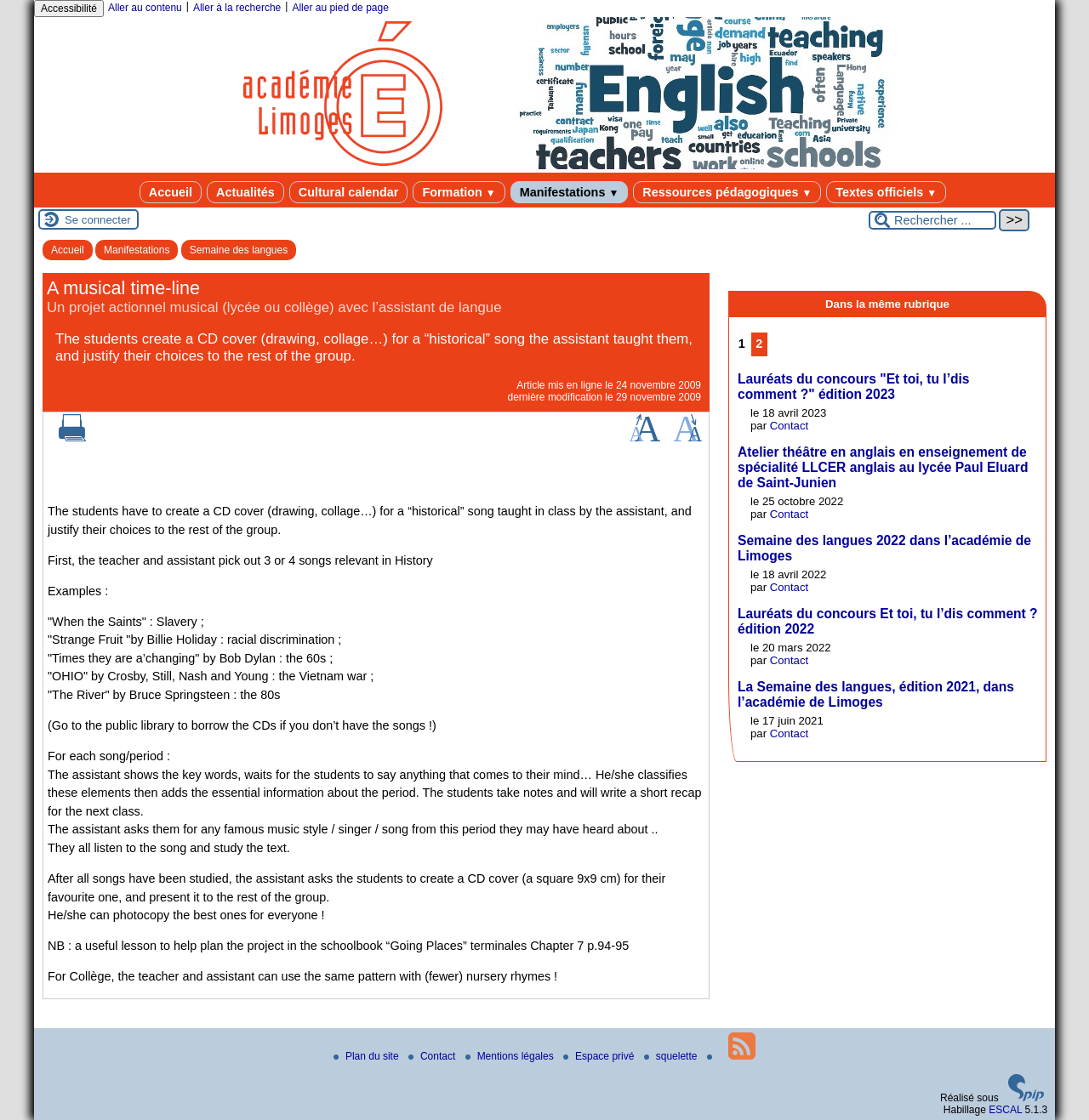Could you indicate the bounding box coordinates of the region to click in order to complete this instruction: "Click on the 'Se connecter' link".

[0.056, 0.187, 0.123, 0.205]